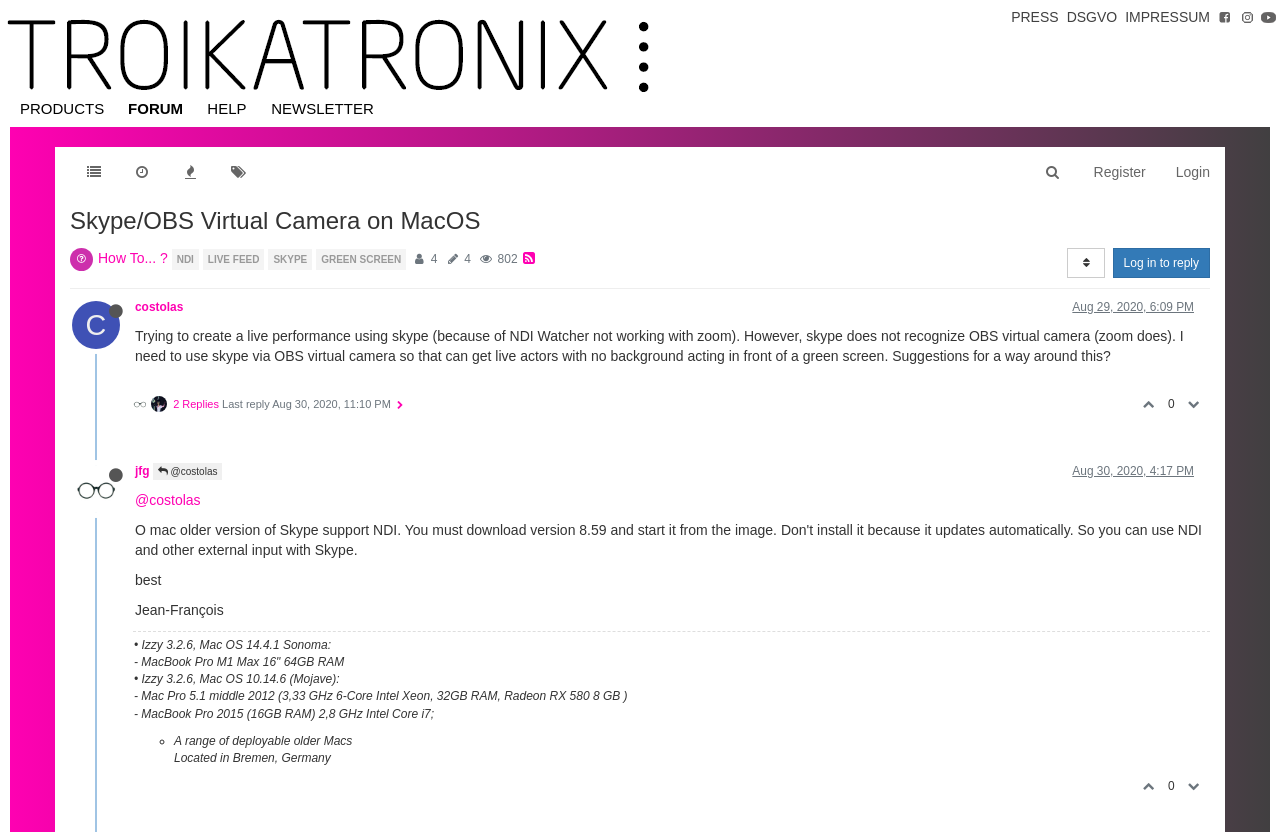Identify the bounding box coordinates of the element that should be clicked to fulfill this task: "Reply to the post". The coordinates should be provided as four float numbers between 0 and 1, i.e., [left, top, right, bottom].

[0.869, 0.298, 0.945, 0.334]